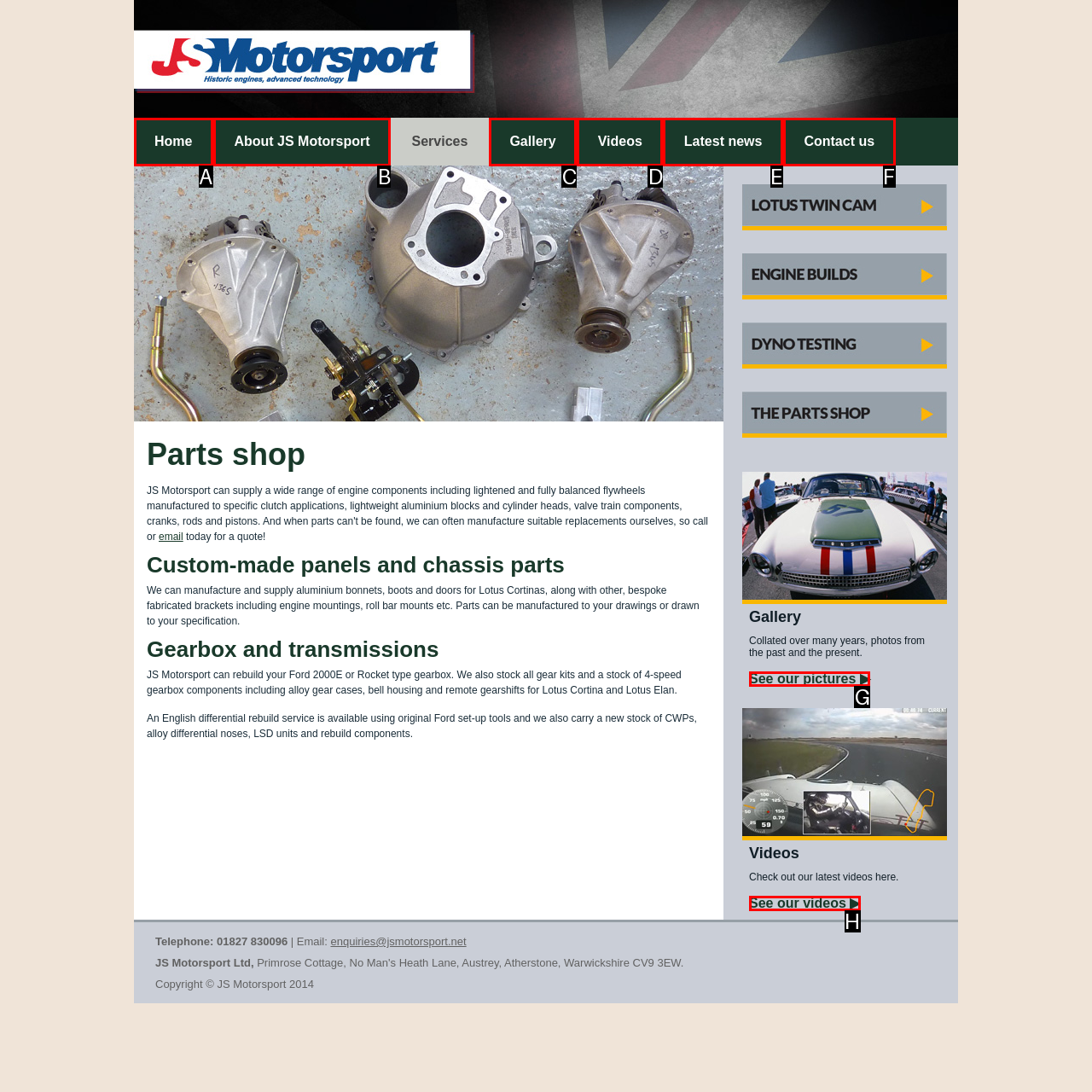Identify the UI element described as: About JS Motorsport
Answer with the option's letter directly.

B